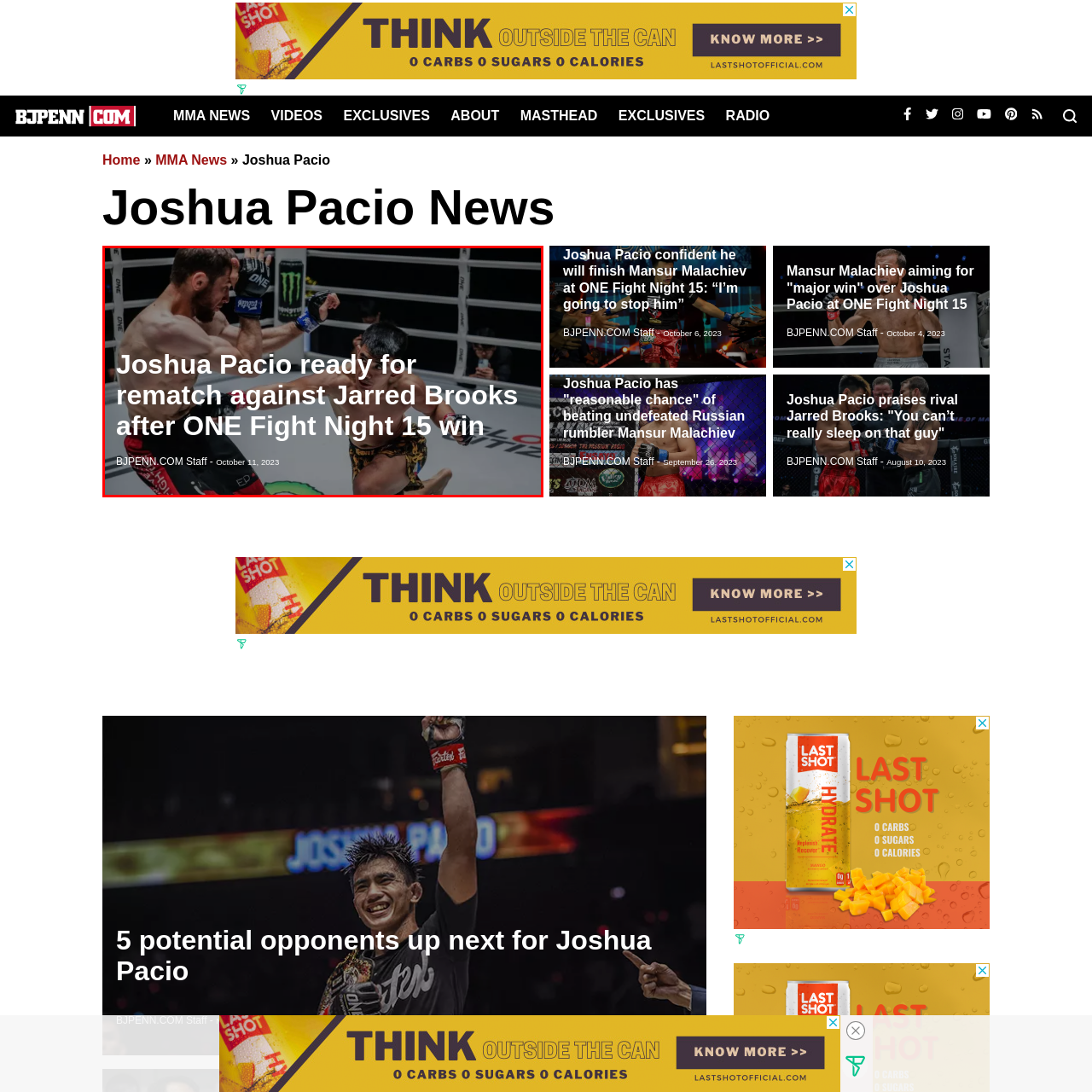What is the event where this image was captured?
Look at the image enclosed by the red bounding box and give a detailed answer using the visual information available in the image.

The caption states 'In an electrifying moment captured during the ONE Fight Night 15 event', which implies that the event where this image was captured is ONE Fight Night 15.